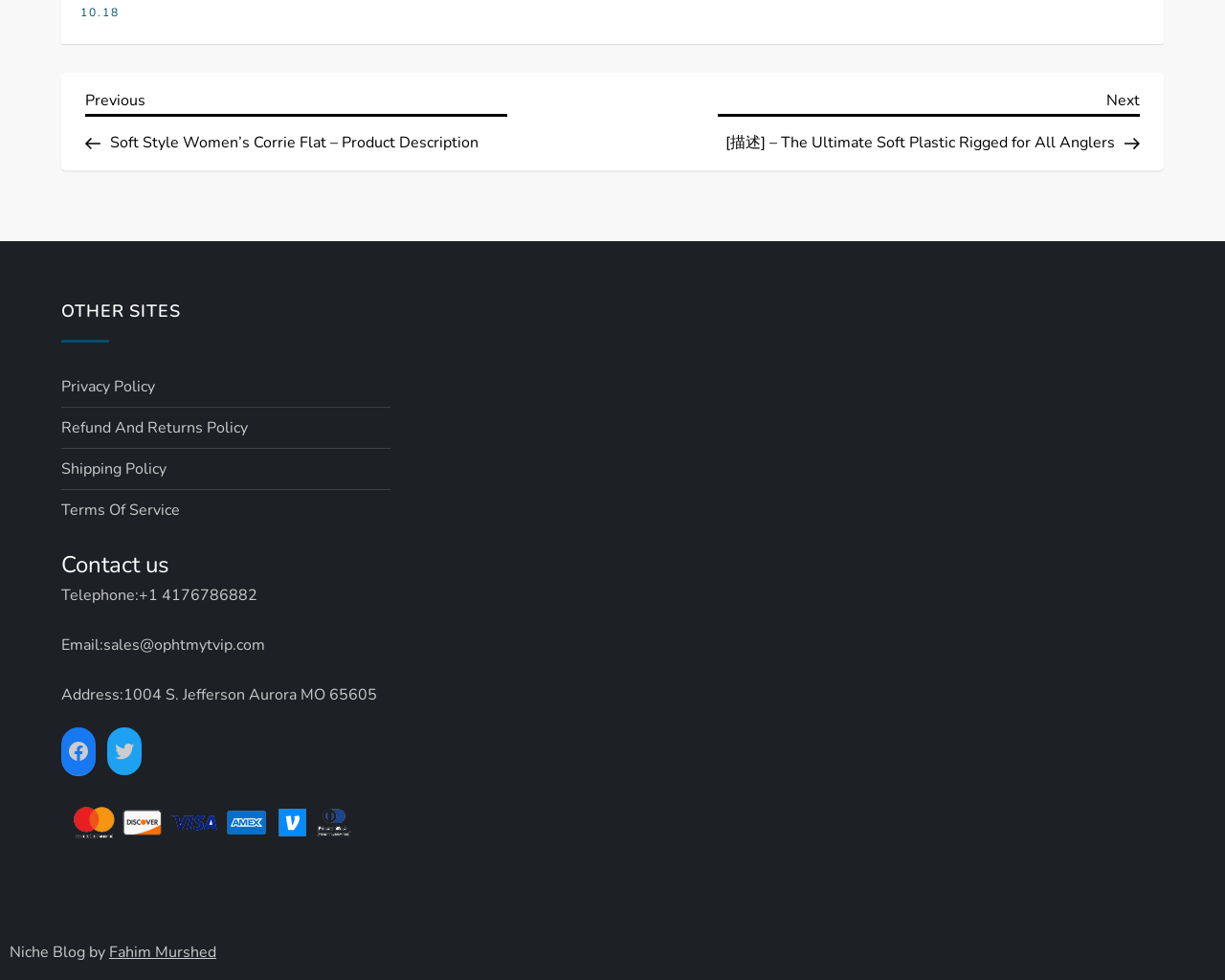Identify the coordinates of the bounding box for the element that must be clicked to accomplish the instruction: "Contact us through Facebook".

[0.05, 0.749, 0.078, 0.784]